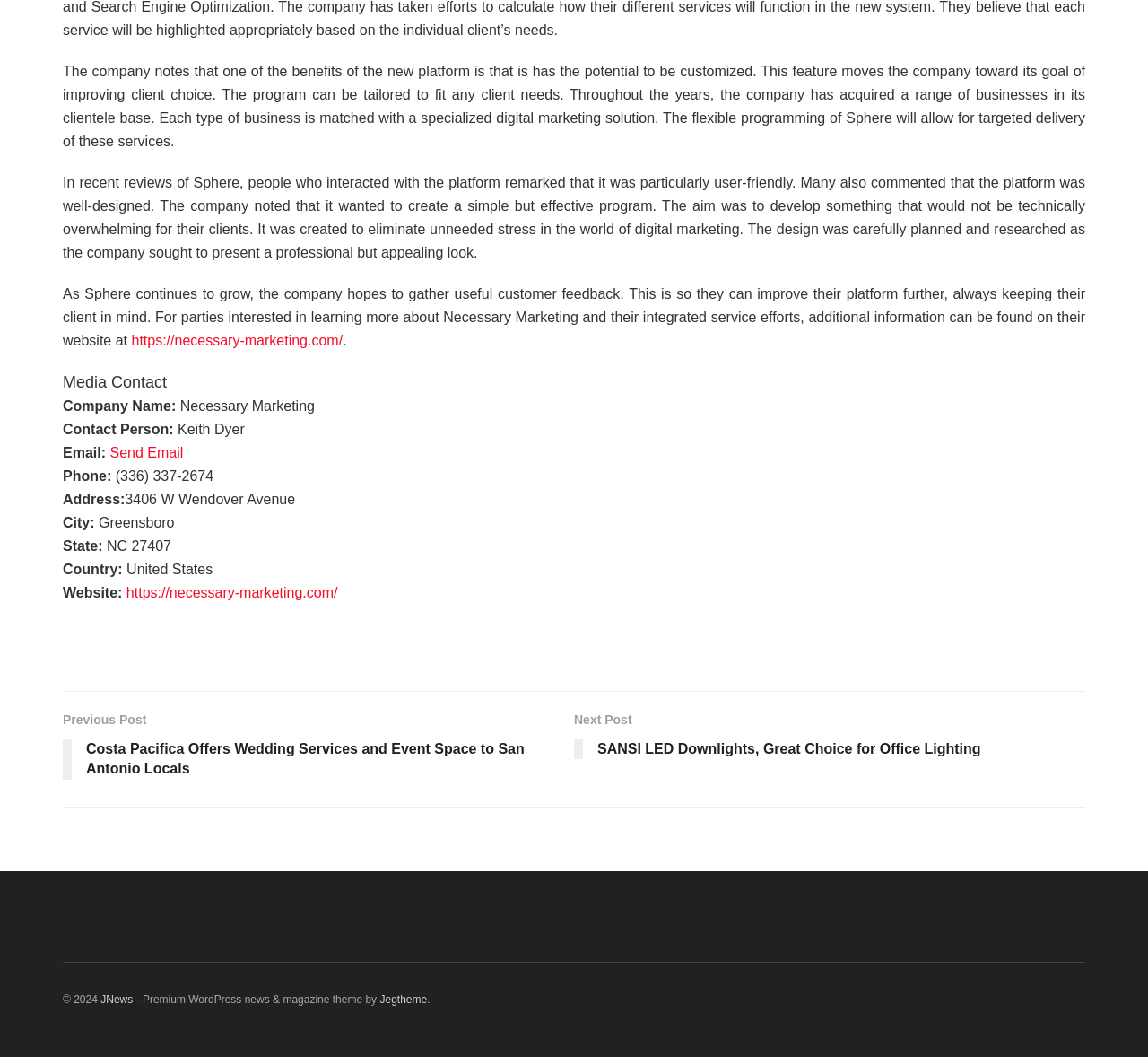Identify the bounding box for the UI element described as: "Jegtheme". The coordinates should be four float numbers between 0 and 1, i.e., [left, top, right, bottom].

[0.331, 0.939, 0.372, 0.951]